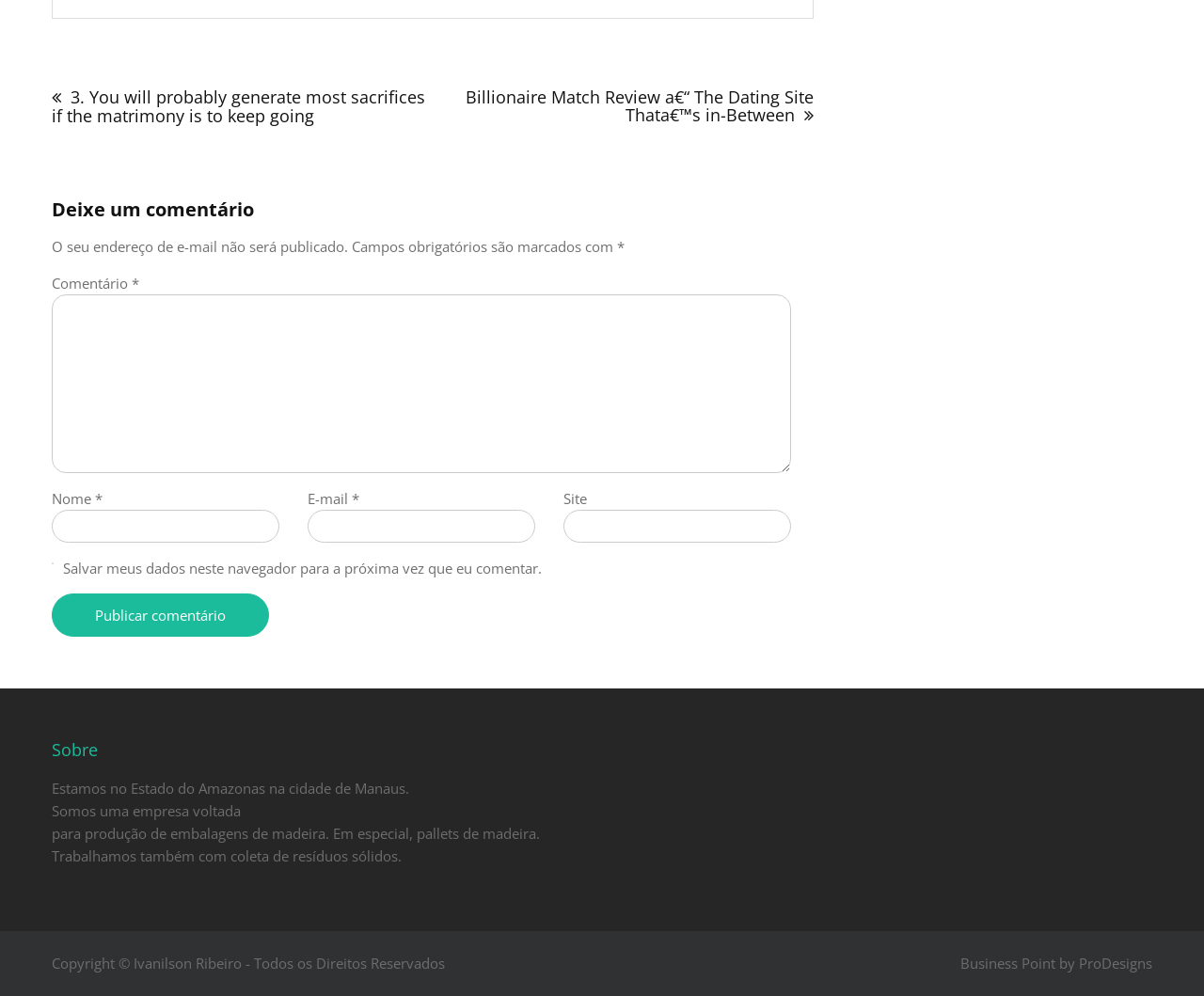What is the name of the theme used by the webpage?
Look at the screenshot and respond with one word or a short phrase.

Business Point